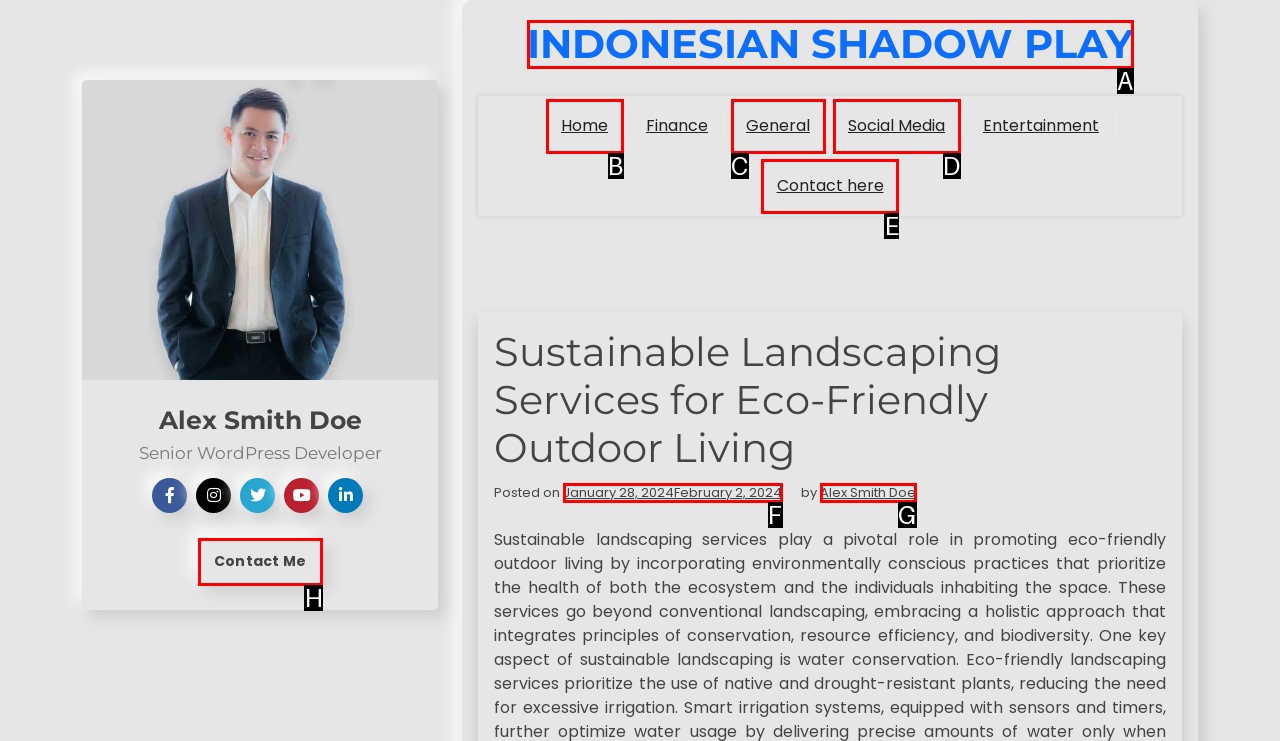Specify which element within the red bounding boxes should be clicked for this task: Contact the developer Respond with the letter of the correct option.

H